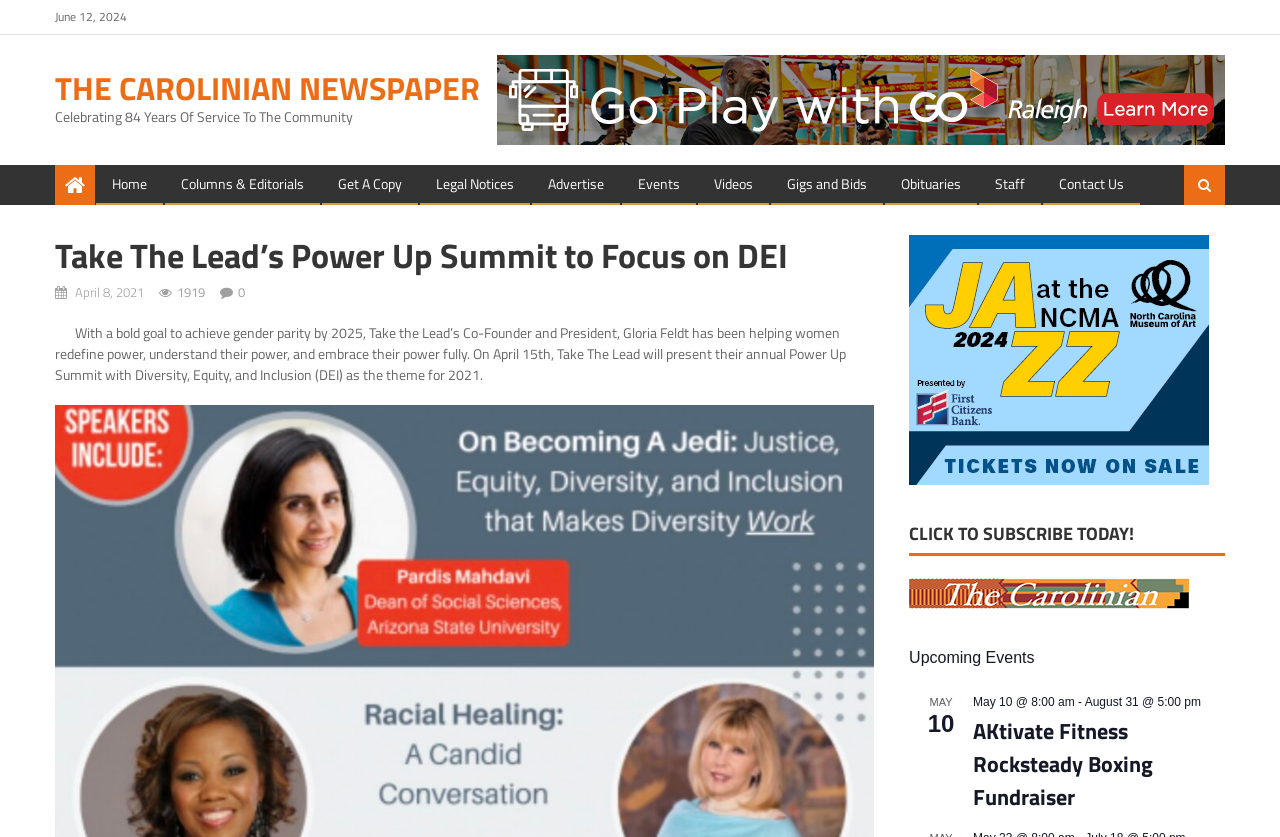What is the name of the event on May 10?
Your answer should be a single word or phrase derived from the screenshot.

AKtivate Fitness Rocksteady Boxing Fundraiser